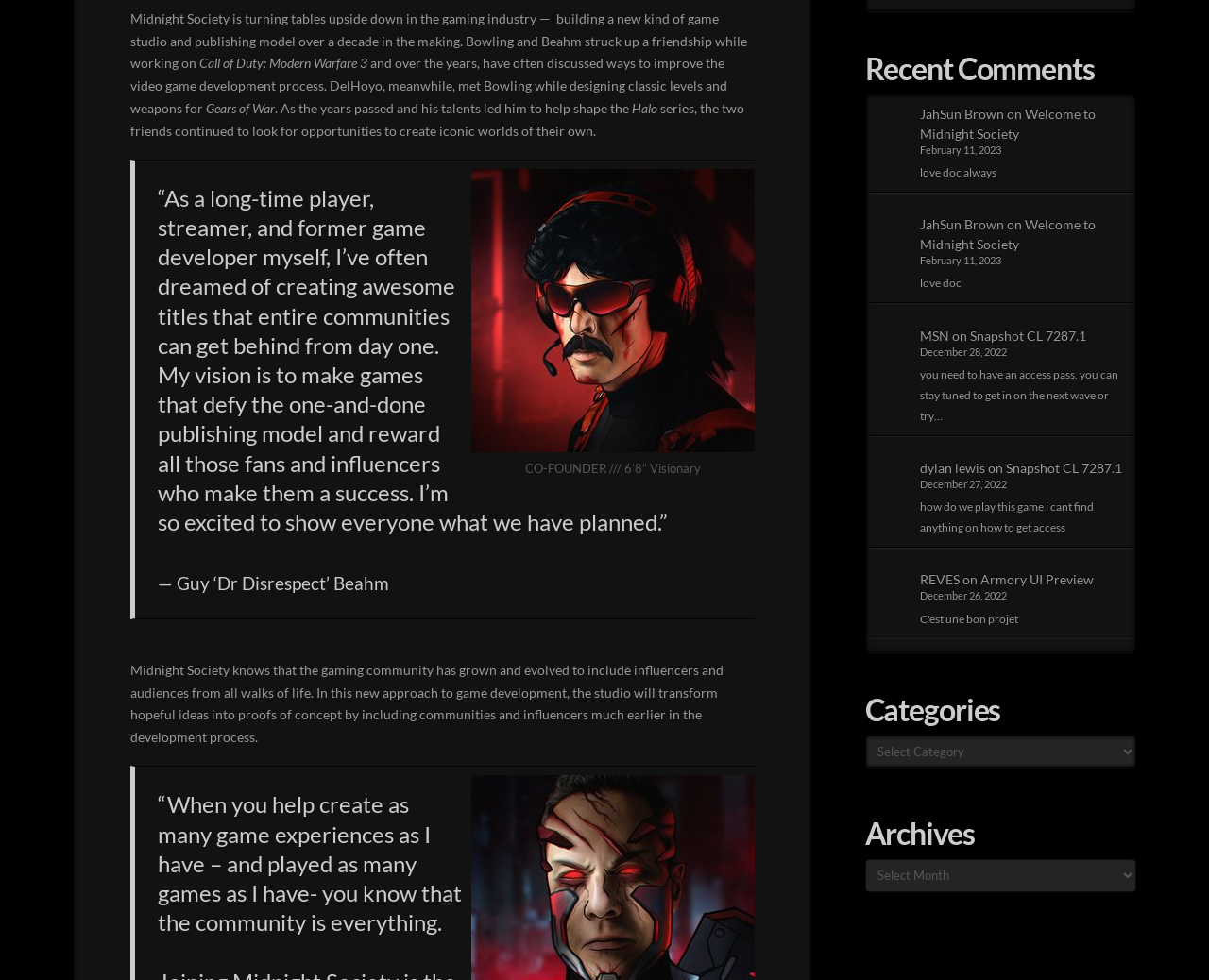What is the name of the game series mentioned alongside Gears of War?
Answer with a single word or phrase by referring to the visual content.

Halo